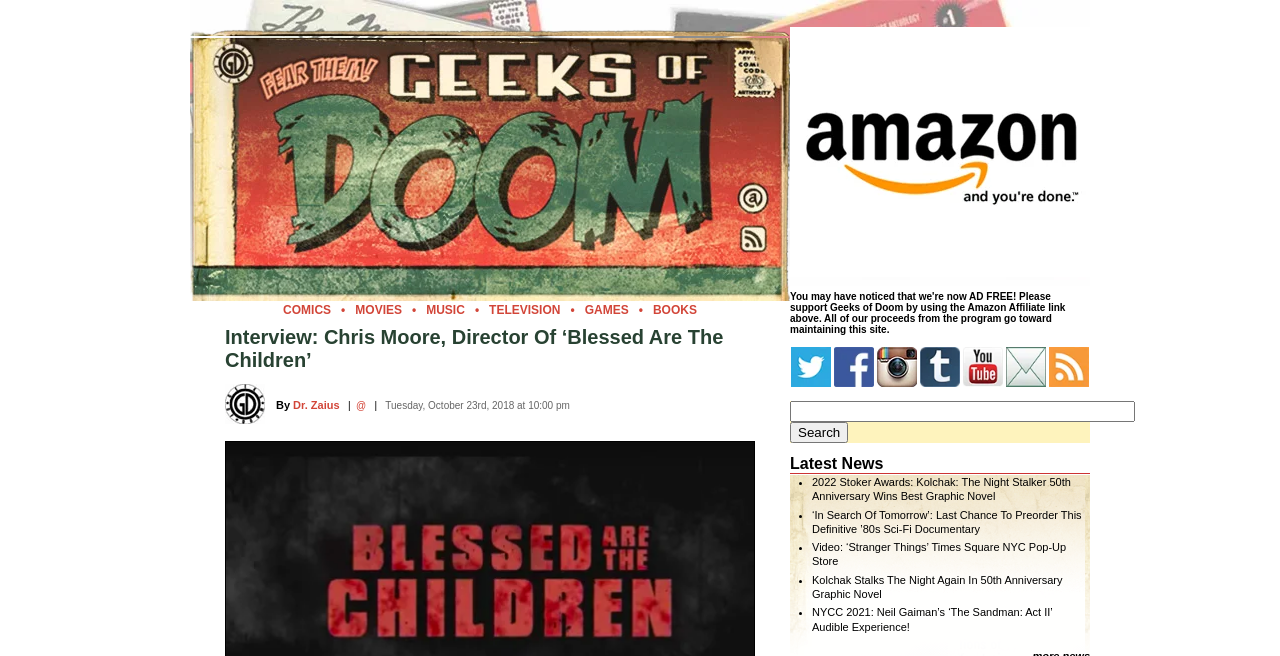What is the purpose of the Amazon Affiliate link?
Based on the screenshot, provide a one-word or short-phrase response.

To support Geeks of Doom